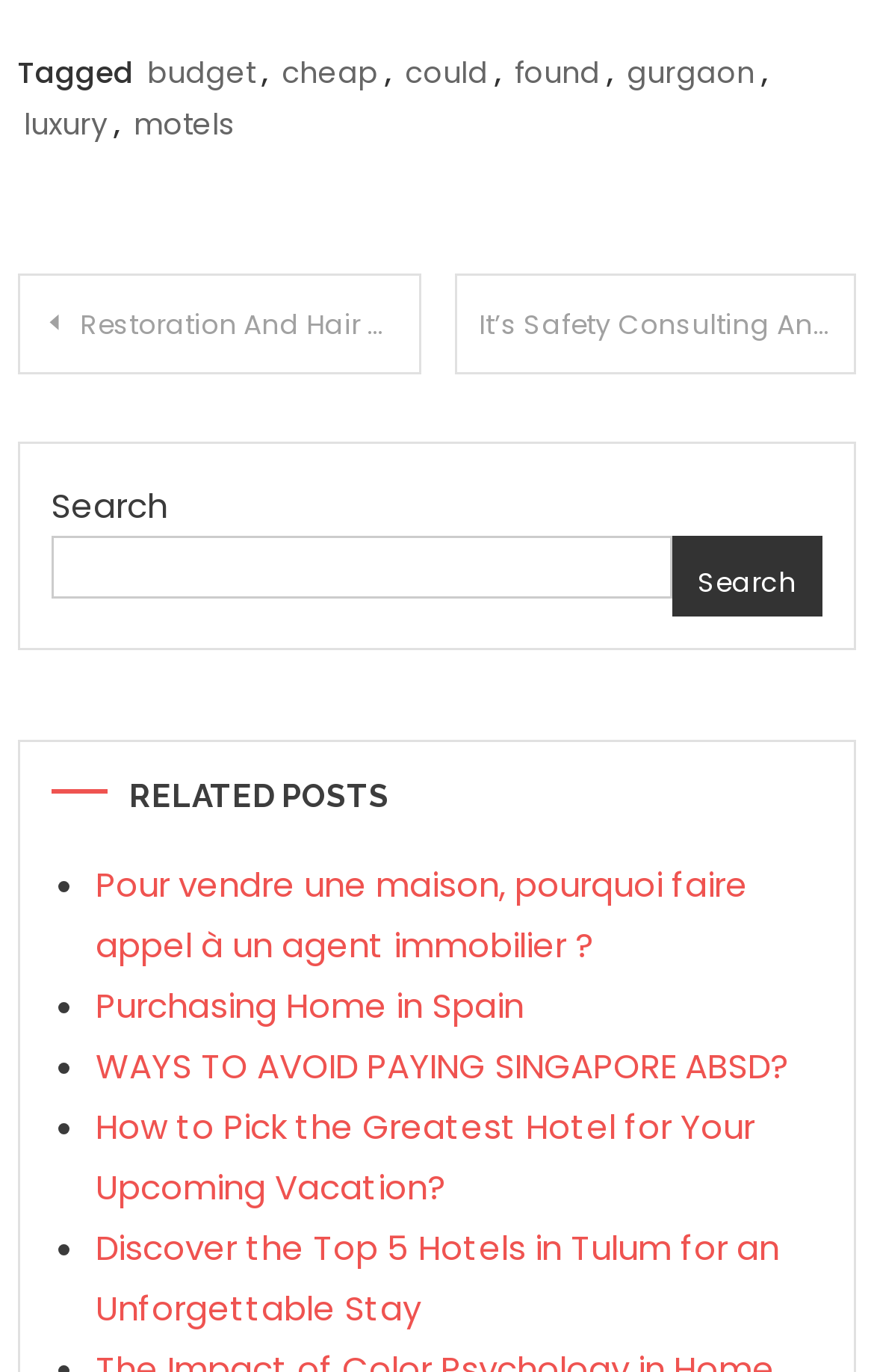Find the bounding box coordinates of the element to click in order to complete this instruction: "View 'Pour vendre une maison, pourquoi faire appel à un agent immobilier?' post". The bounding box coordinates must be four float numbers between 0 and 1, denoted as [left, top, right, bottom].

[0.11, 0.628, 0.856, 0.706]